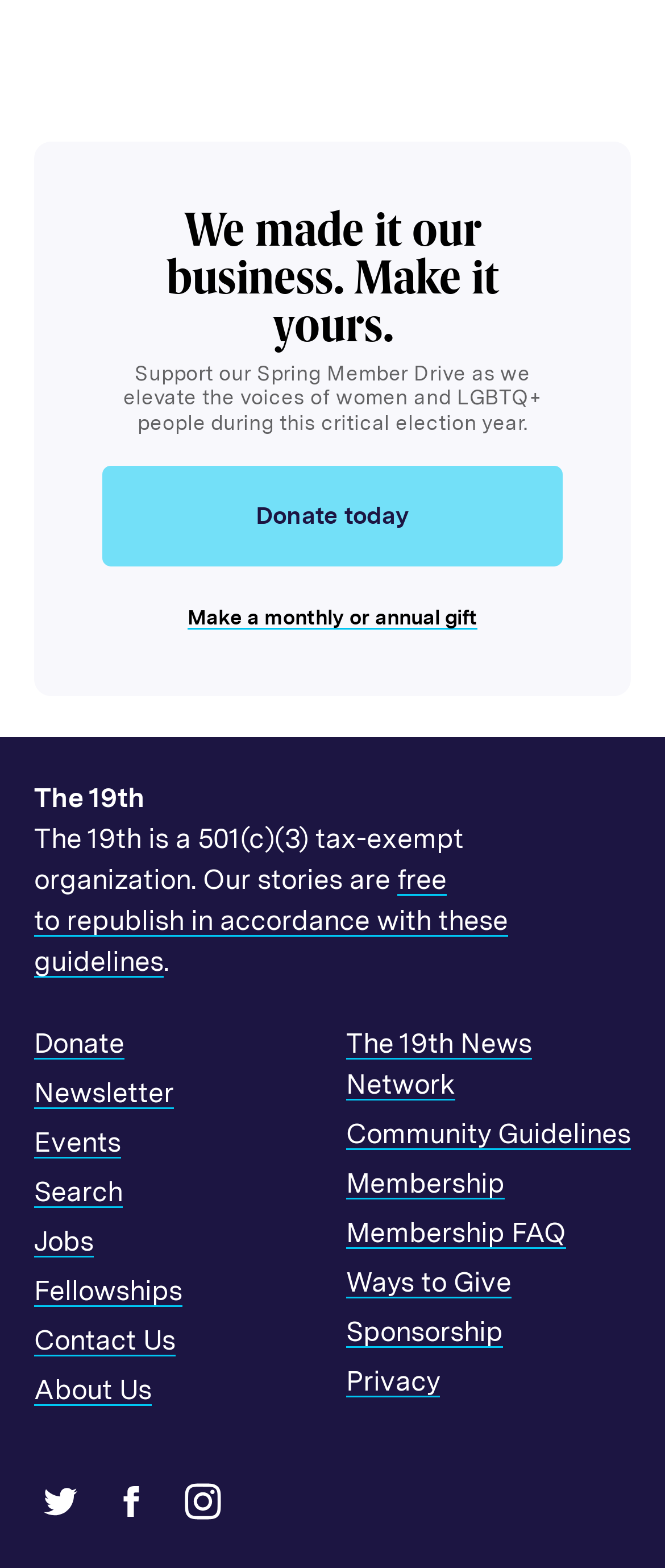Find the bounding box of the web element that fits this description: "Membership FAQ".

[0.521, 0.776, 0.851, 0.796]